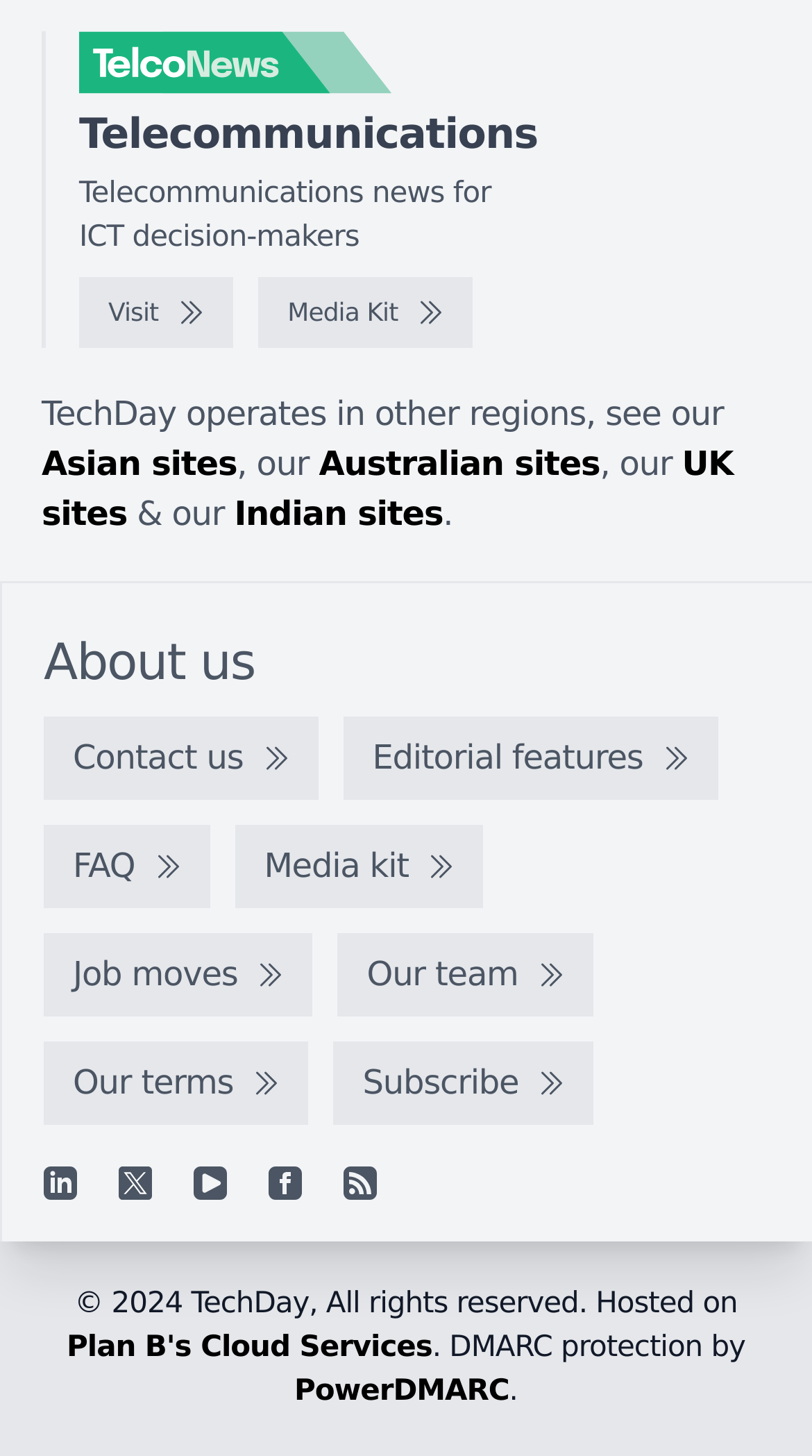Locate the bounding box coordinates of the clickable area to execute the instruction: "View the FAQ". Provide the coordinates as four float numbers between 0 and 1, represented as [left, top, right, bottom].

[0.054, 0.566, 0.258, 0.624]